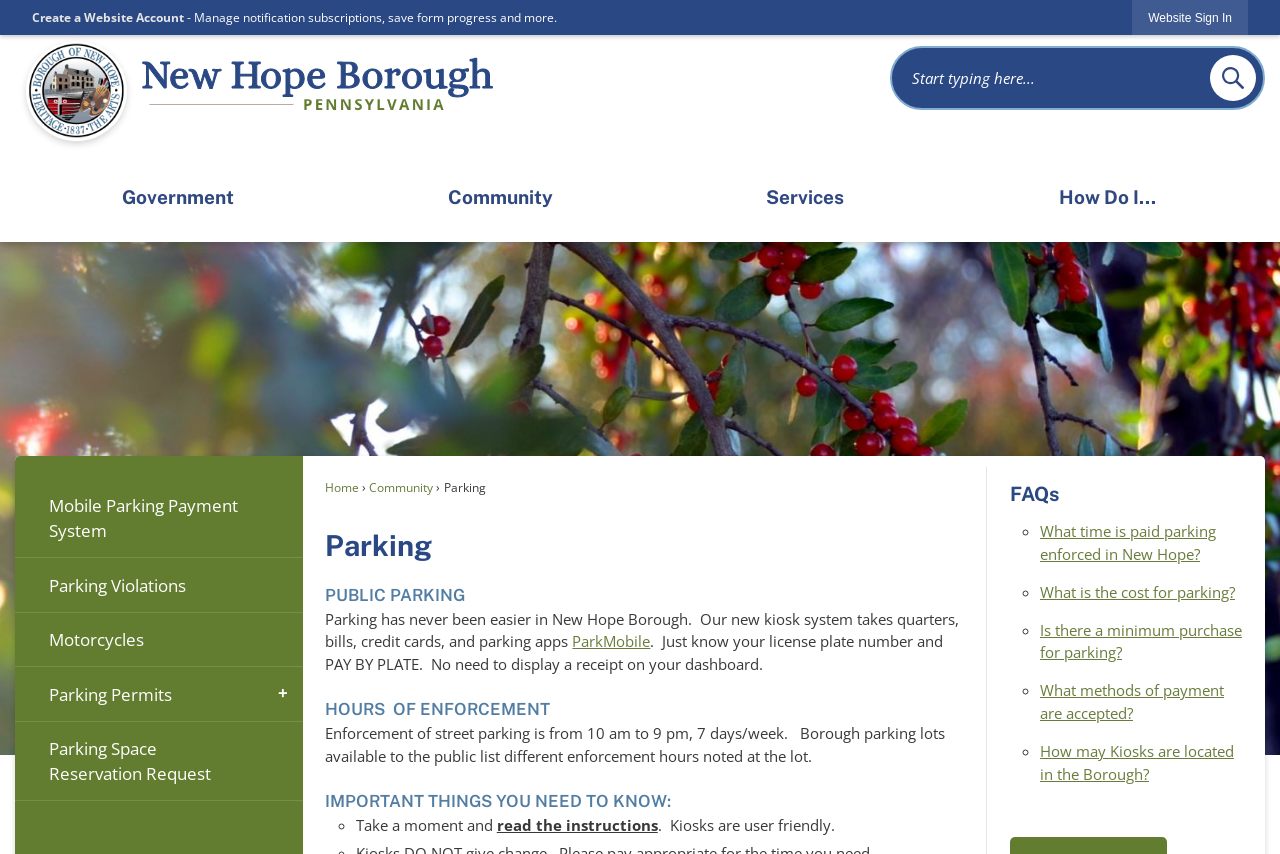Find the bounding box coordinates for the element that must be clicked to complete the instruction: "Go to the home page". The coordinates should be four float numbers between 0 and 1, indicated as [left, top, right, bottom].

[0.012, 0.041, 0.107, 0.179]